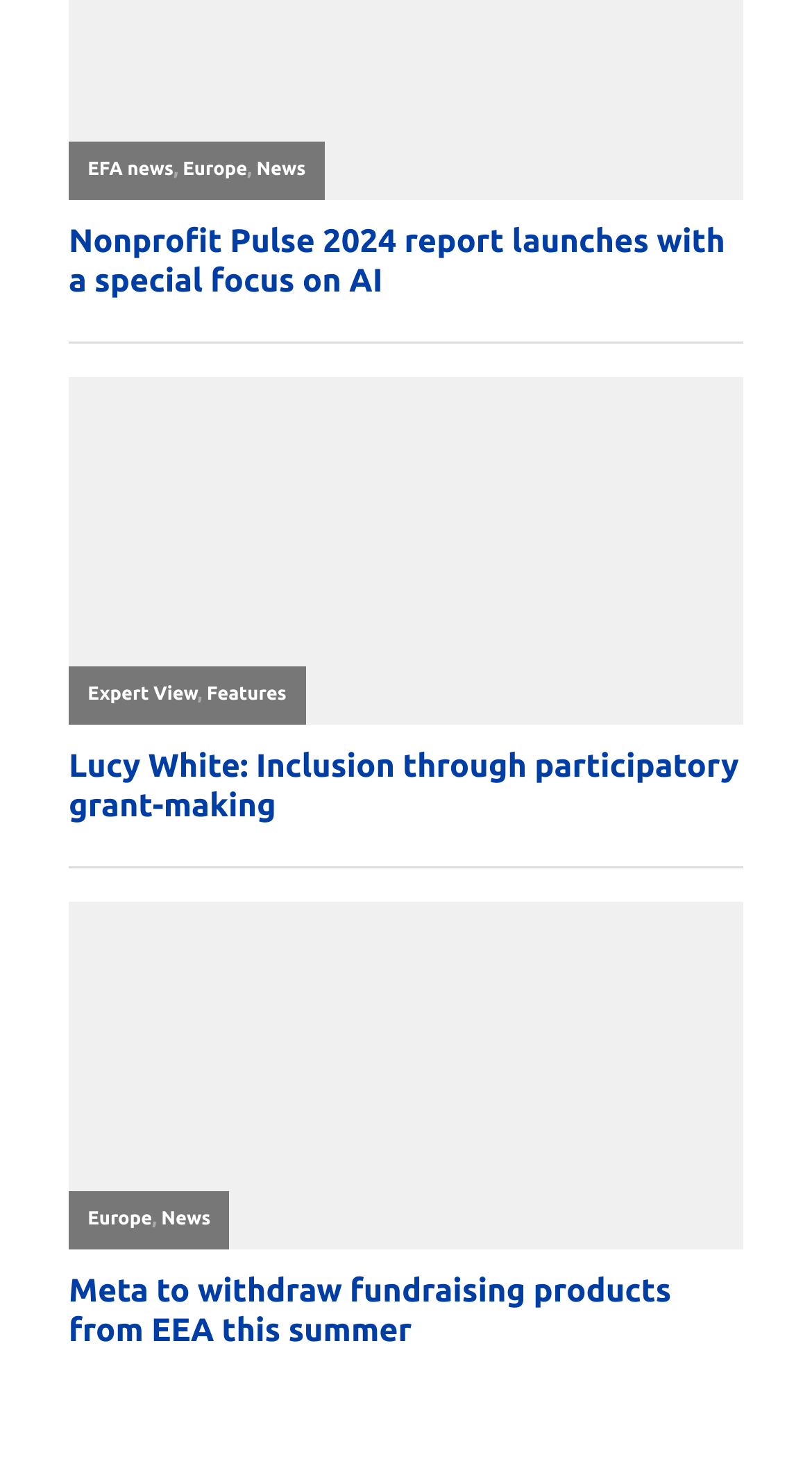Locate the bounding box coordinates of the element's region that should be clicked to carry out the following instruction: "Read about Nonprofit Pulse 2024 report". The coordinates need to be four float numbers between 0 and 1, i.e., [left, top, right, bottom].

[0.085, 0.151, 0.915, 0.205]